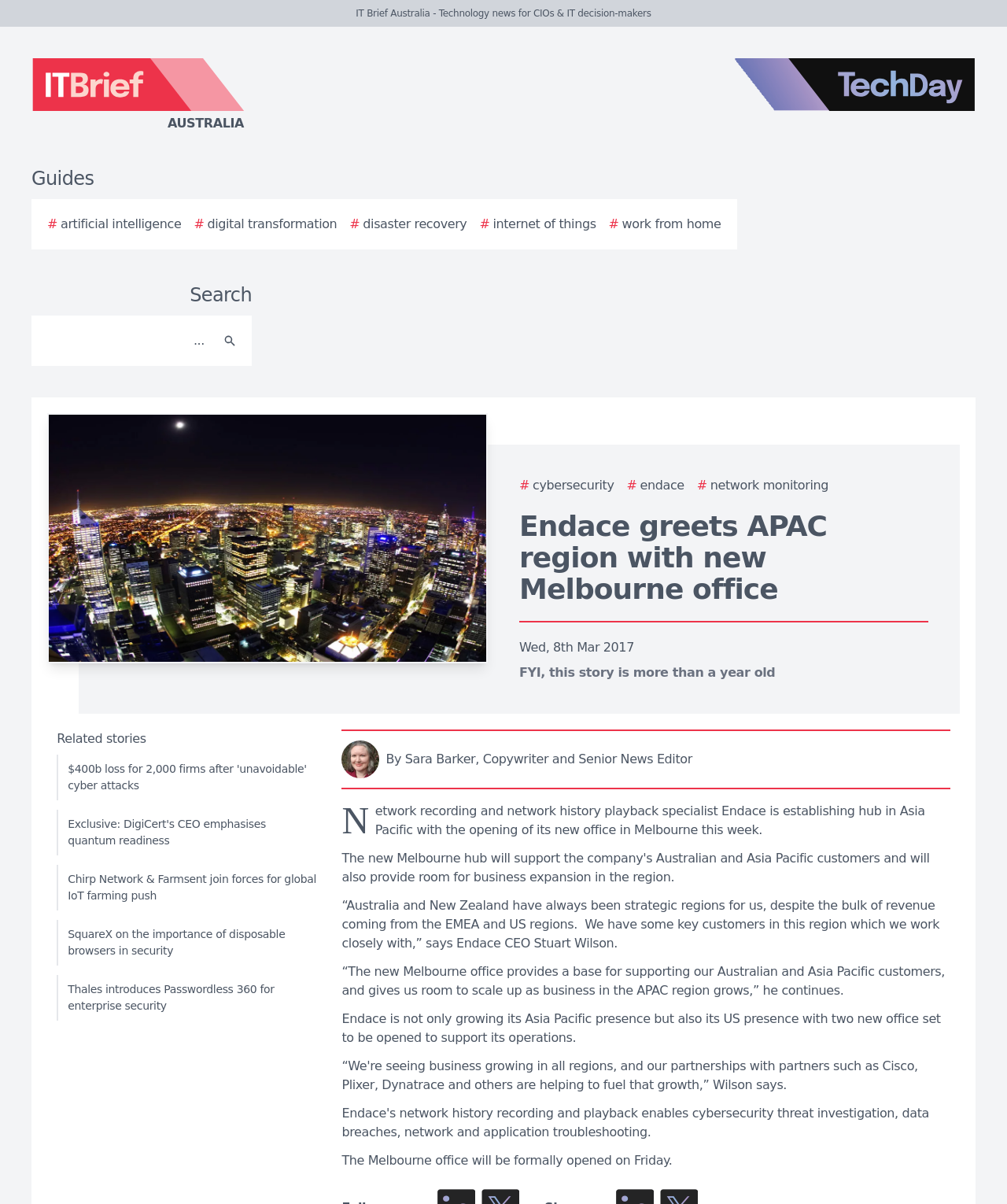Determine the main text heading of the webpage and provide its content.

Endace greets APAC region with new Melbourne office